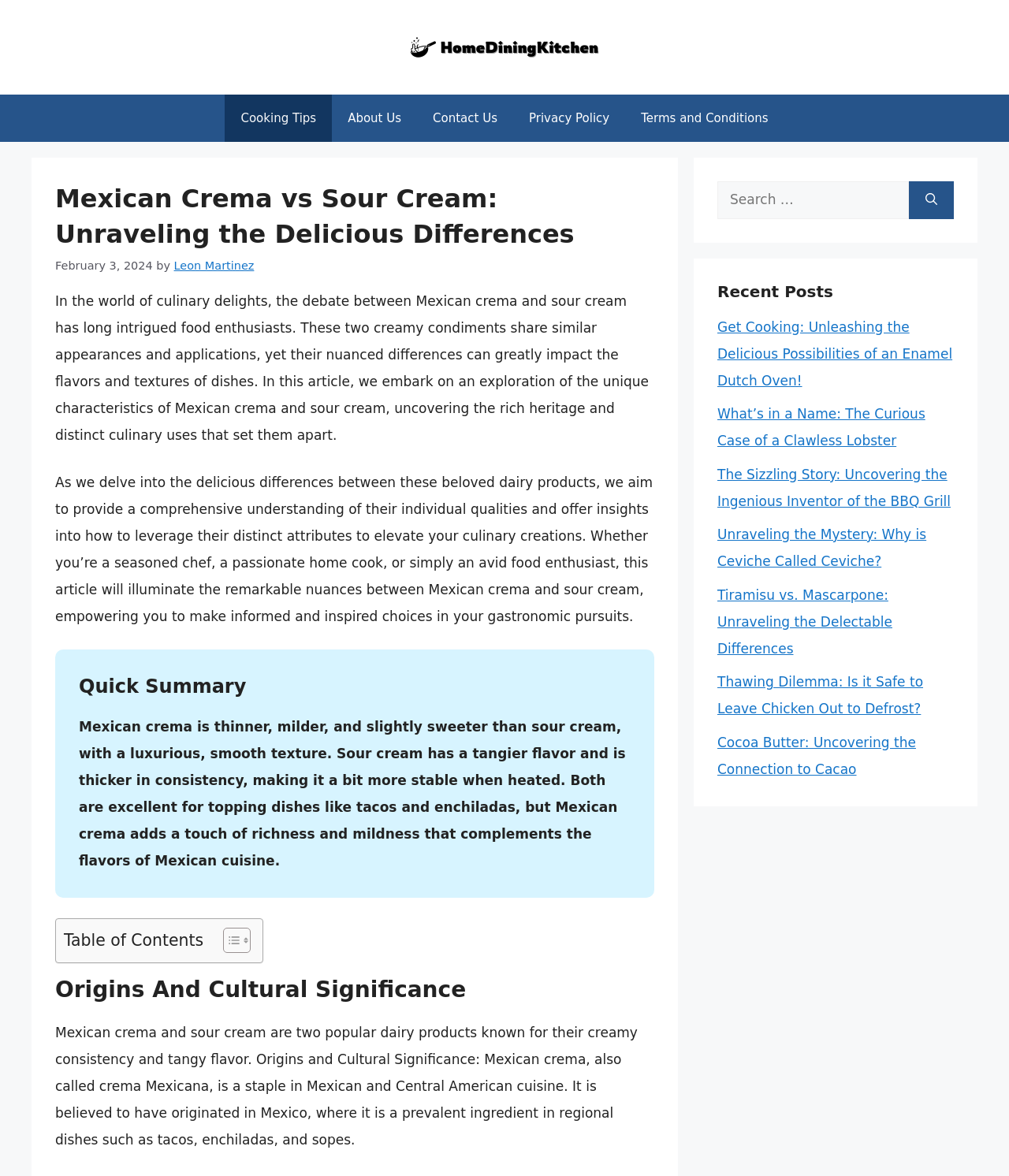Locate the bounding box coordinates of the clickable region to complete the following instruction: "Toggle the Table of Content."

[0.209, 0.788, 0.245, 0.811]